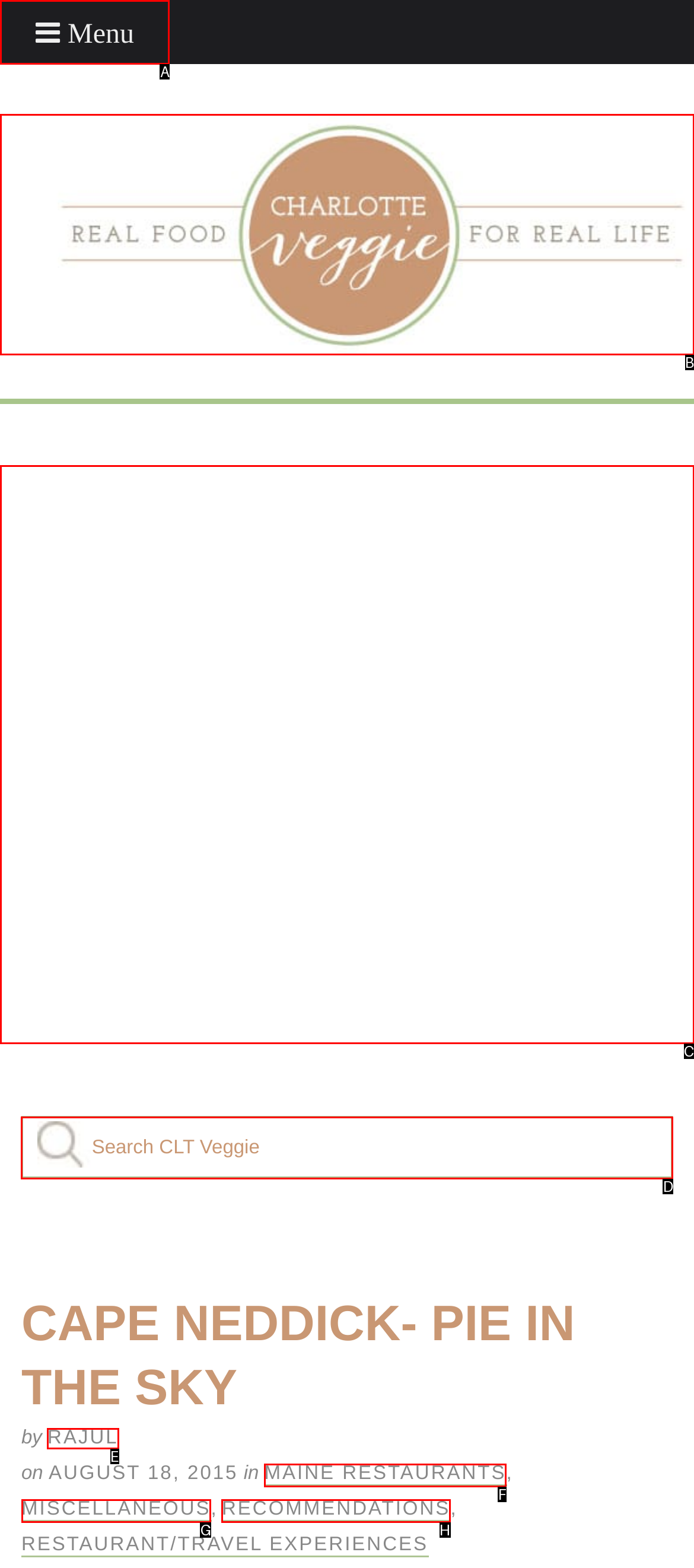To achieve the task: Read the article by RAJUL, which HTML element do you need to click?
Respond with the letter of the correct option from the given choices.

E